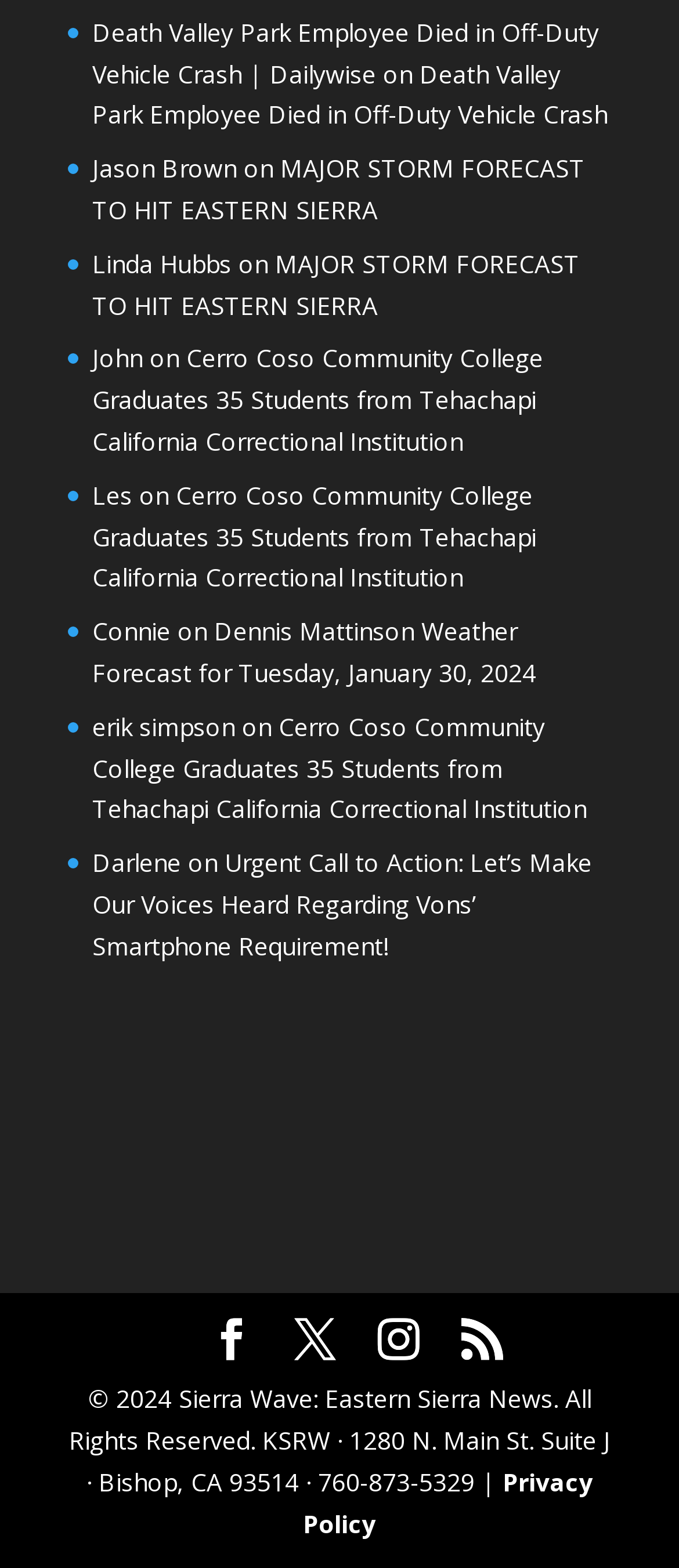How many news articles are listed?
Using the visual information from the image, give a one-word or short-phrase answer.

9